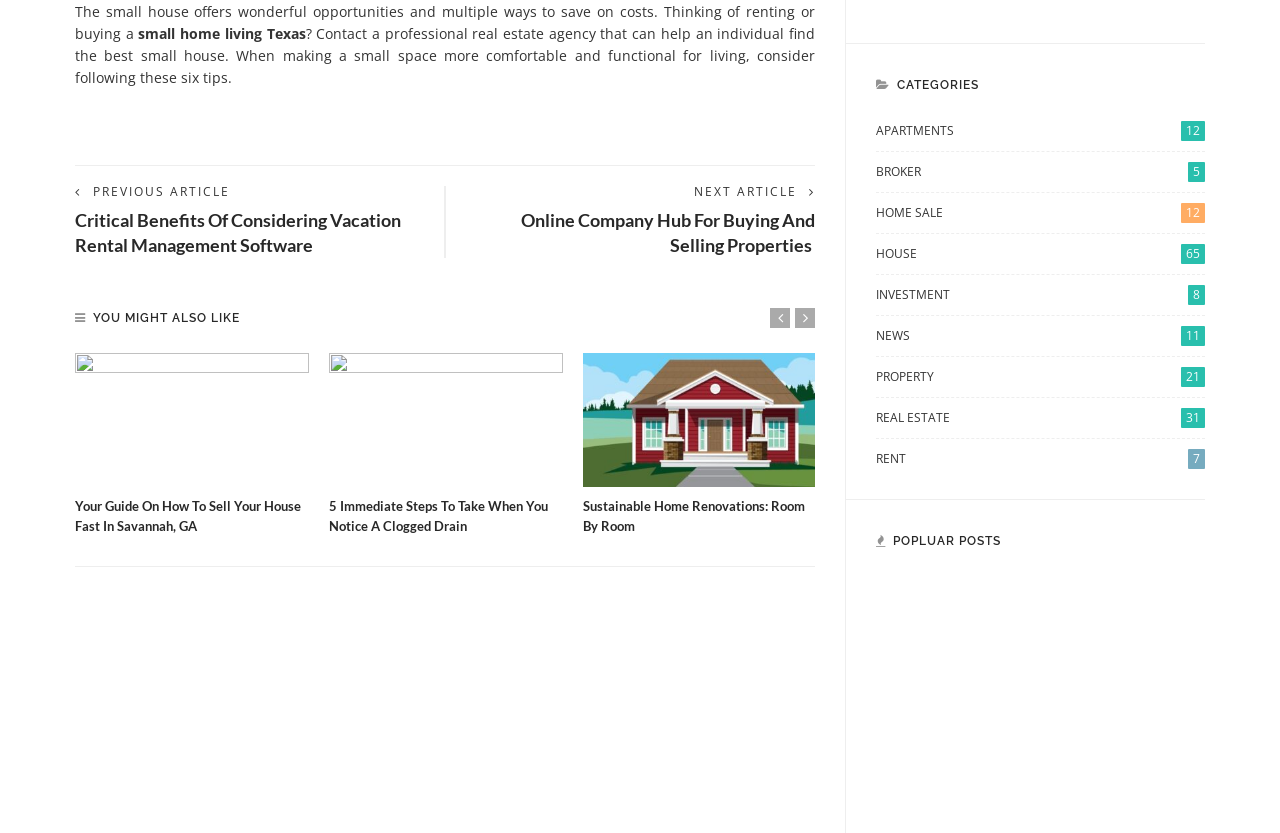Please determine the bounding box coordinates of the section I need to click to accomplish this instruction: "Click on 'Critical Benefits Of Considering Vacation Rental Management Software'".

[0.059, 0.251, 0.313, 0.308]